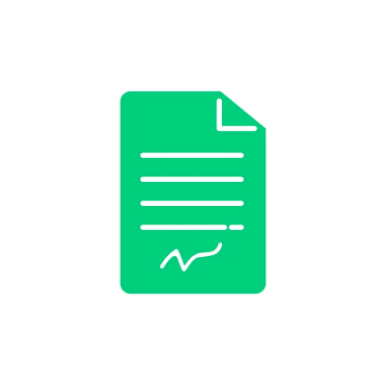What does the folded corner of the document symbolize?
Using the image as a reference, answer with just one word or a short phrase.

Documentation